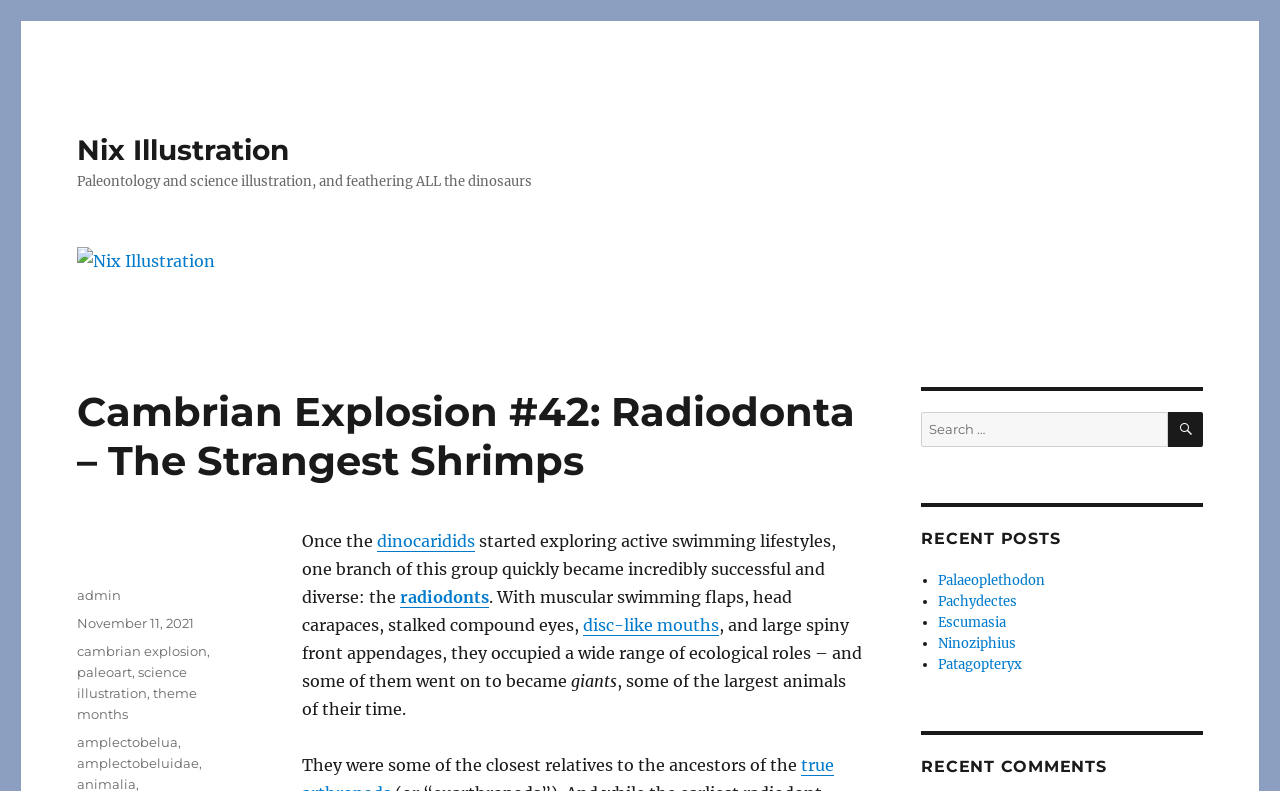What is the category of this post?
Answer the question with a single word or phrase derived from the image.

Cambrian explosion